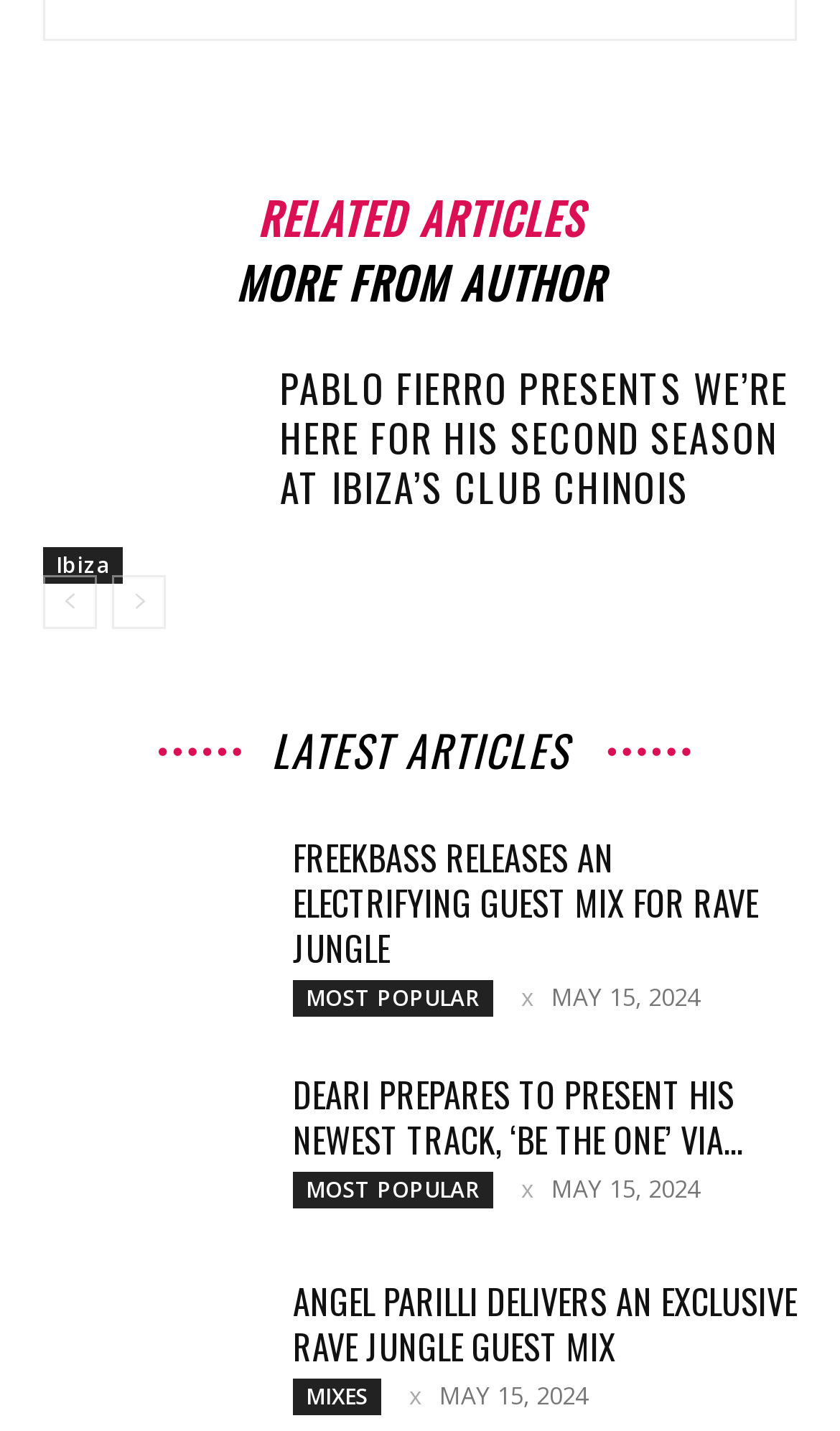Find the bounding box coordinates of the element to click in order to complete this instruction: "Visit Pablo Fierro's page". The bounding box coordinates must be four float numbers between 0 and 1, denoted as [left, top, right, bottom].

[0.051, 0.258, 0.308, 0.408]